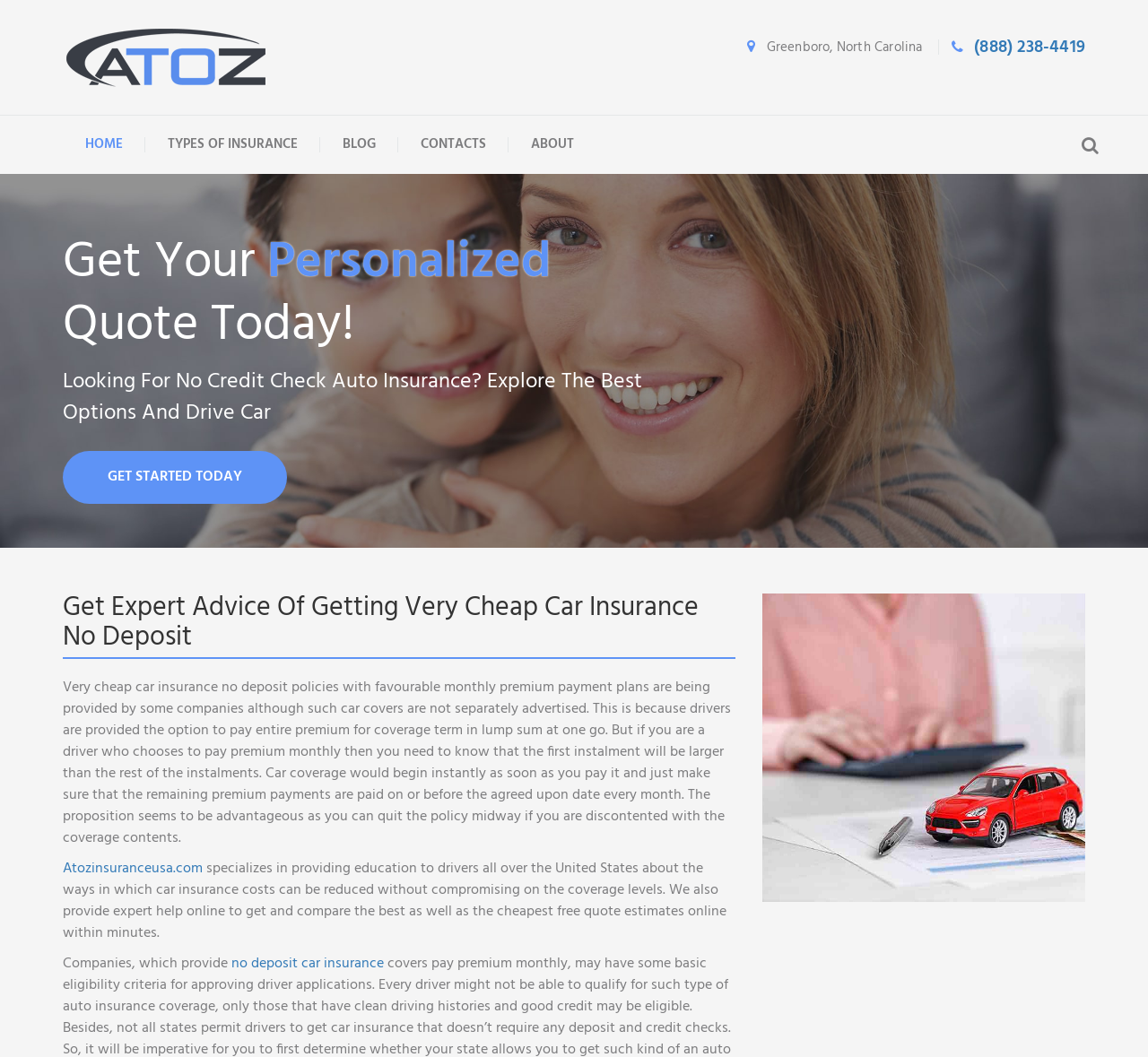Determine the bounding box coordinates for the region that must be clicked to execute the following instruction: "Click the 'HOME' link".

[0.055, 0.109, 0.127, 0.165]